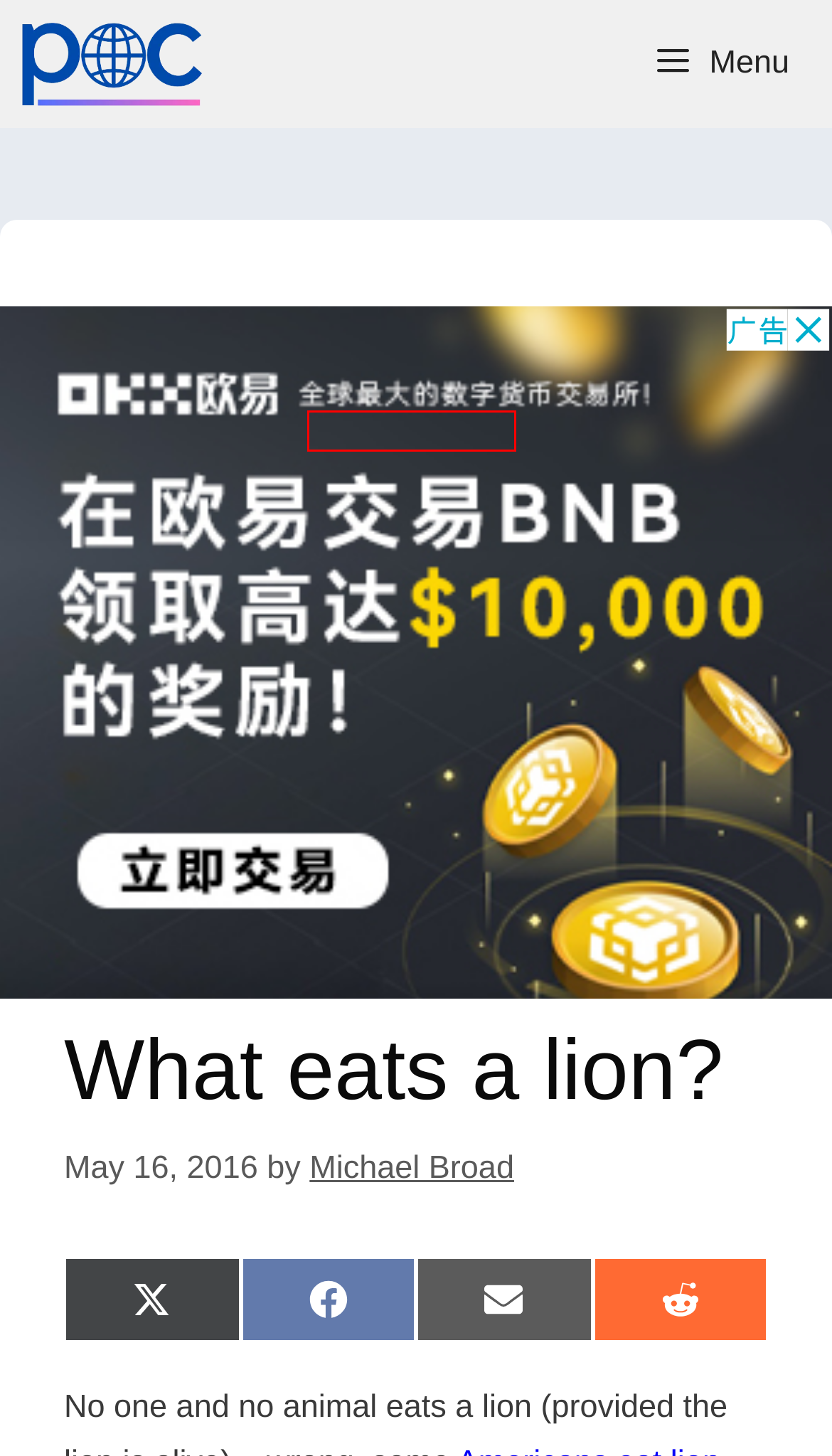Given a webpage screenshot featuring a red rectangle around a UI element, please determine the best description for the new webpage that appears after the element within the bounding box is clicked. The options are:
A. Lion – Freethinking Animal Advocacy
B. asiatic lion – Freethinking Animal Advocacy
C. Lion Meat Burger Special – Freethinking Animal Advocacy
D. african lion – Freethinking Animal Advocacy
E. Freethinking Animal Advocacy – Please support animal welfare
F. Beautiful Himalayan Stray Cat Lost Her Beauty to Ear Tipping – Freethinking Animal Advocacy
G. Michael Broad – Freethinking Animal Advocacy
H. What Eats A Cheetah? – Freethinking Animal Advocacy

G